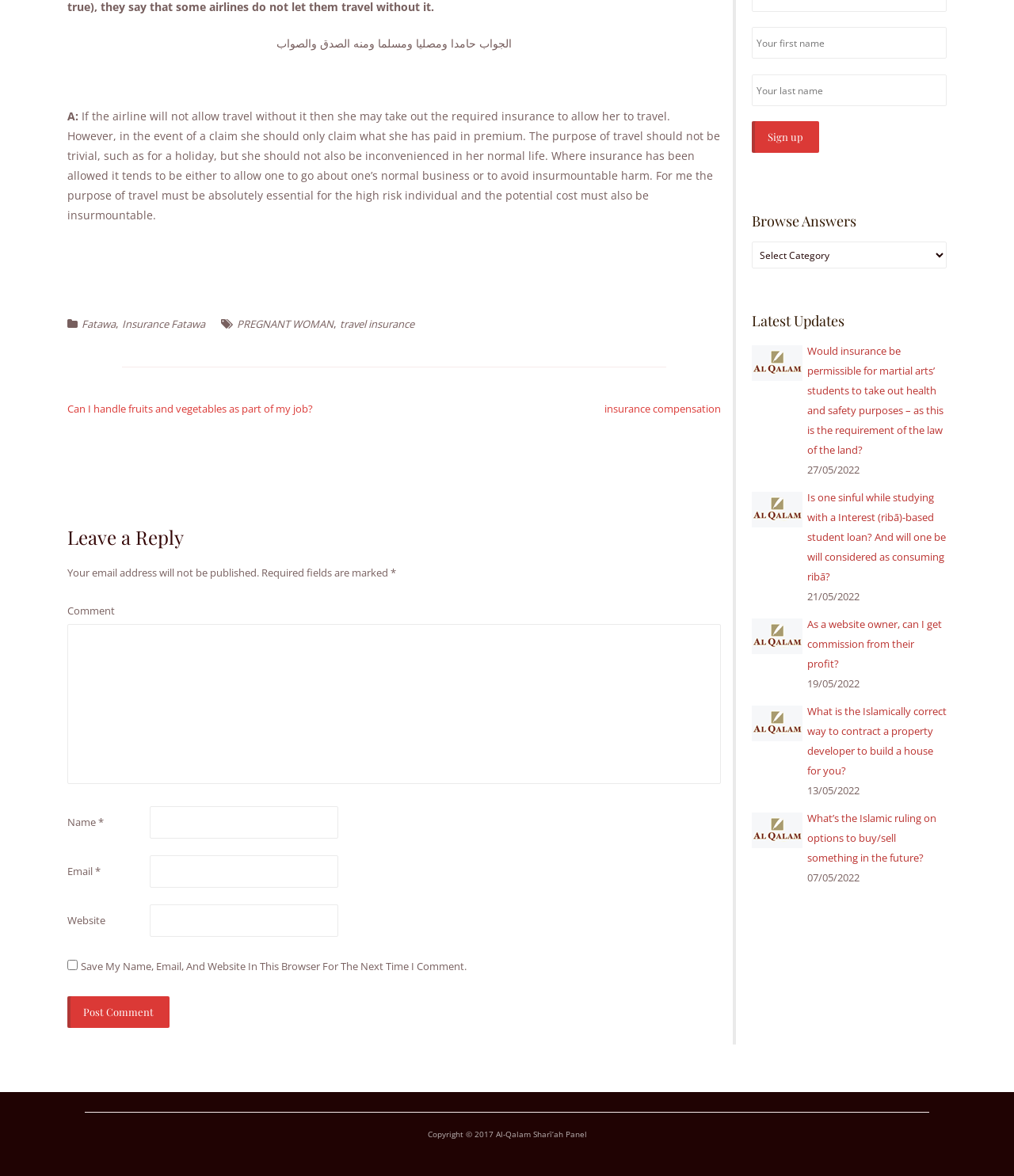Bounding box coordinates must be specified in the format (top-left x, top-left y, bottom-right x, bottom-right y). All values should be floating point numbers between 0 and 1. What are the bounding box coordinates of the UI element described as: value="Sign up"

[0.741, 0.103, 0.808, 0.13]